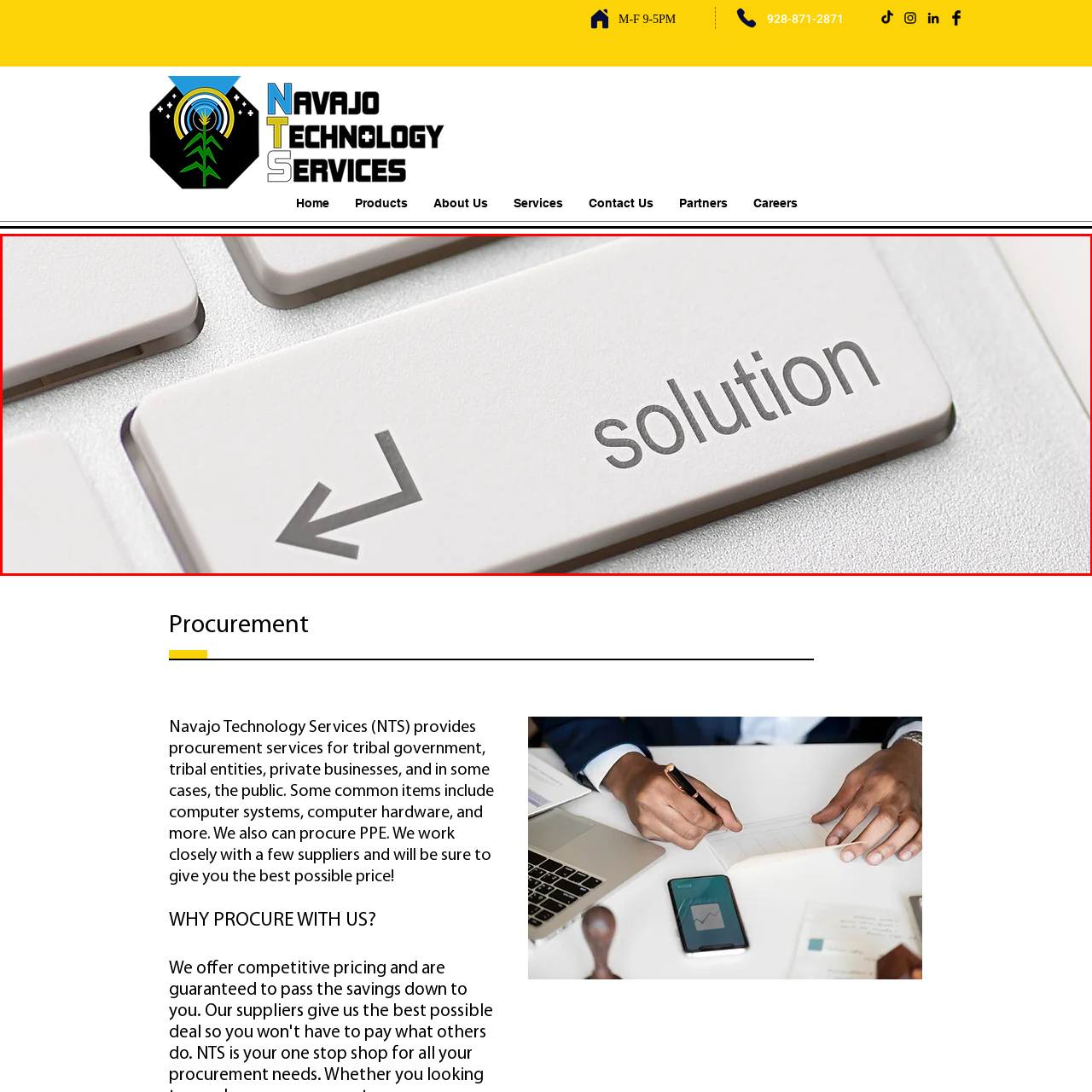Use the image within the highlighted red box to answer the following question with a single word or phrase:
What is the likely context of the image?

workspace